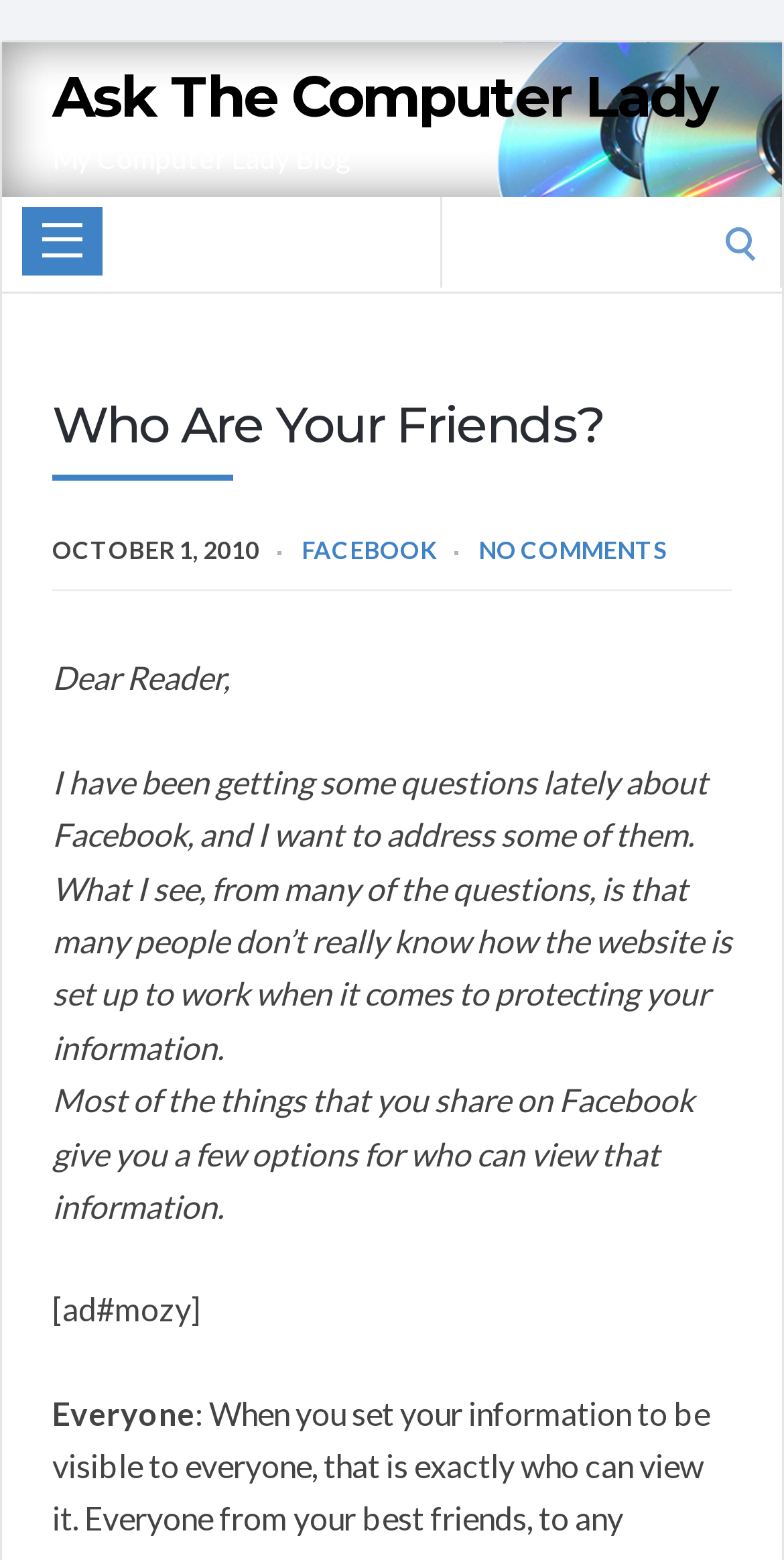Given the element description, predict the bounding box coordinates in the format (top-left x, top-left y, bottom-right x, bottom-right y). Make sure all values are between 0 and 1. Here is the element description: Facebook

[0.385, 0.342, 0.556, 0.362]